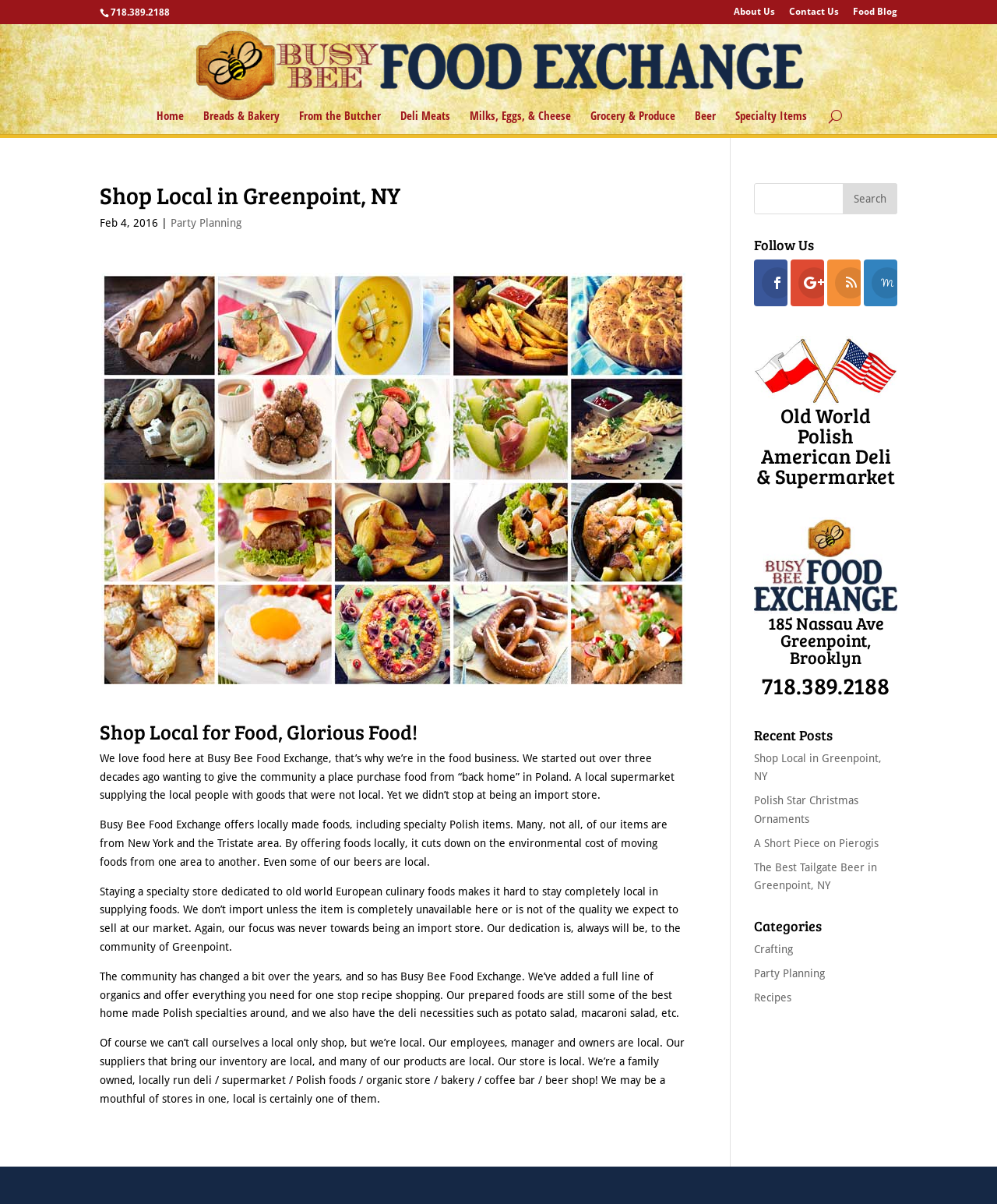What is the phone number of Busy Bee Food Exchange?
Give a one-word or short-phrase answer derived from the screenshot.

718.389.2188